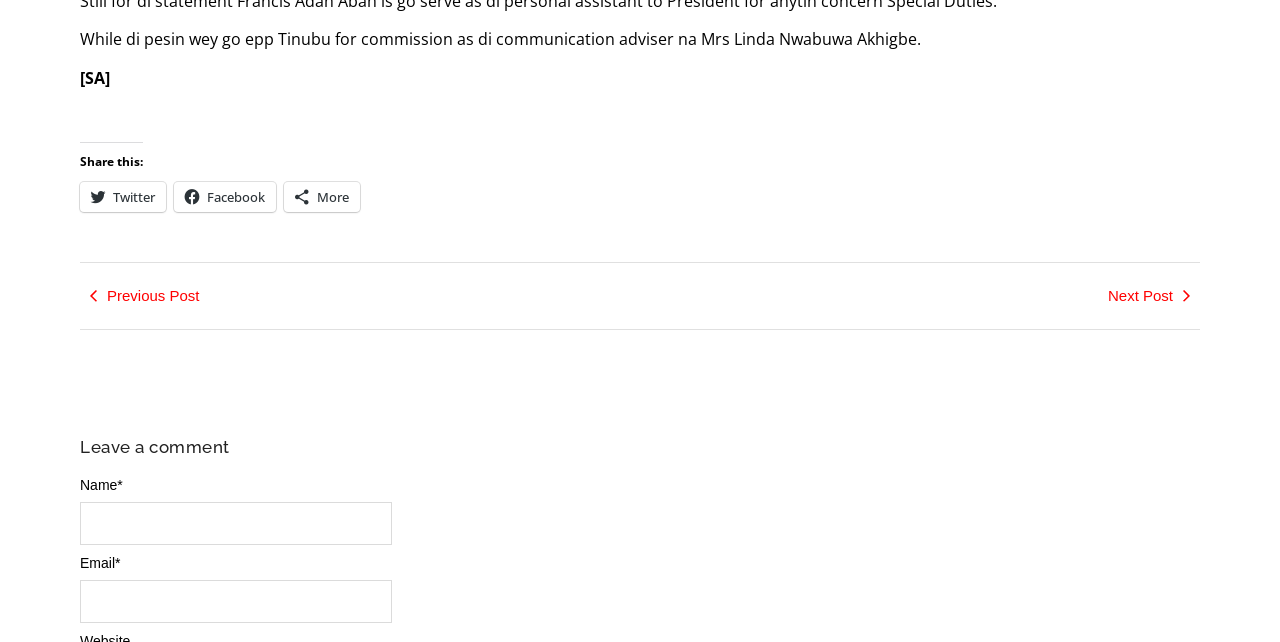Find the bounding box coordinates of the clickable region needed to perform the following instruction: "call the Bend office". The coordinates should be provided as four float numbers between 0 and 1, i.e., [left, top, right, bottom].

None